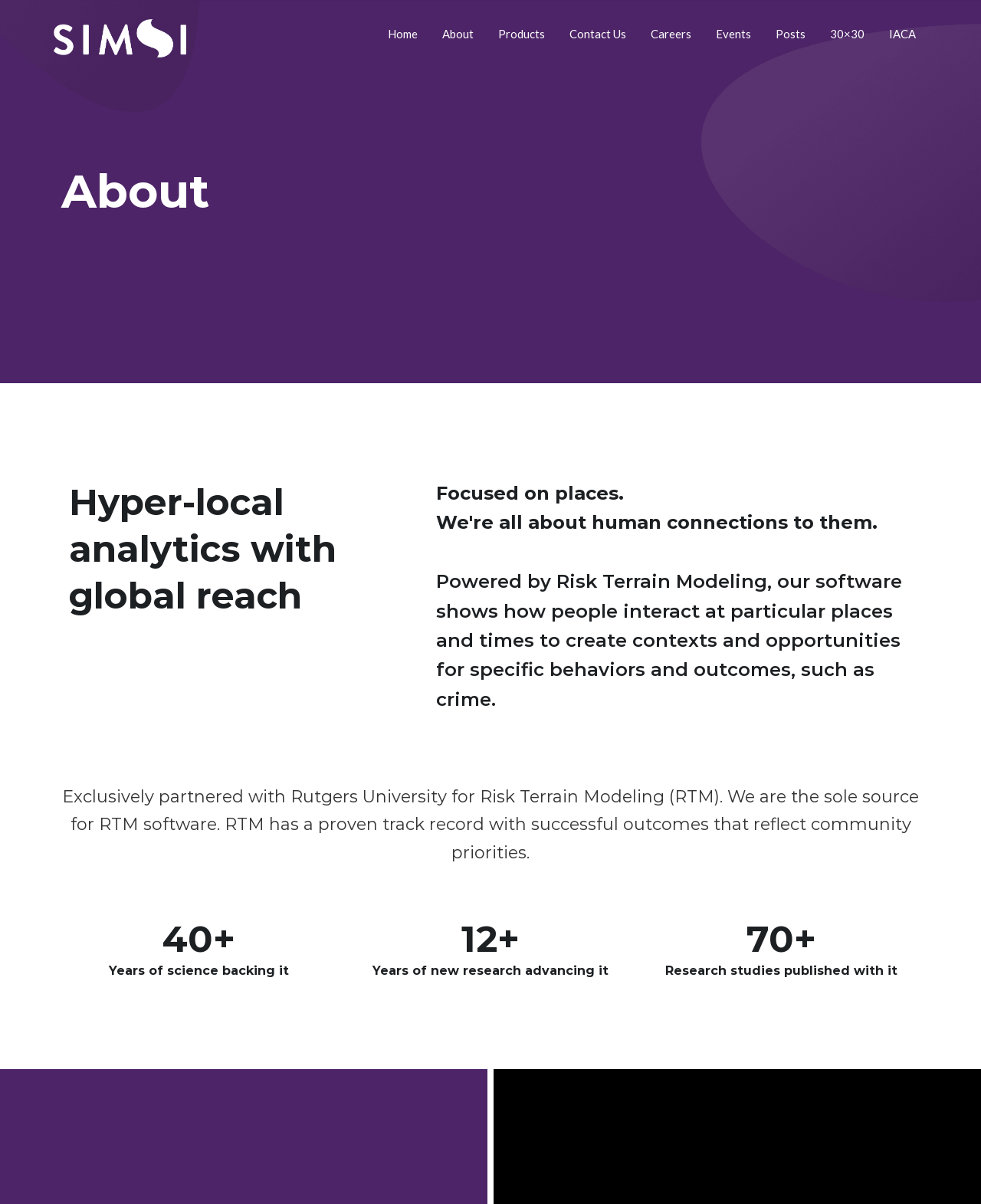Can you determine the bounding box coordinates of the area that needs to be clicked to fulfill the following instruction: "Click on the Home link"?

[0.395, 0.012, 0.426, 0.044]